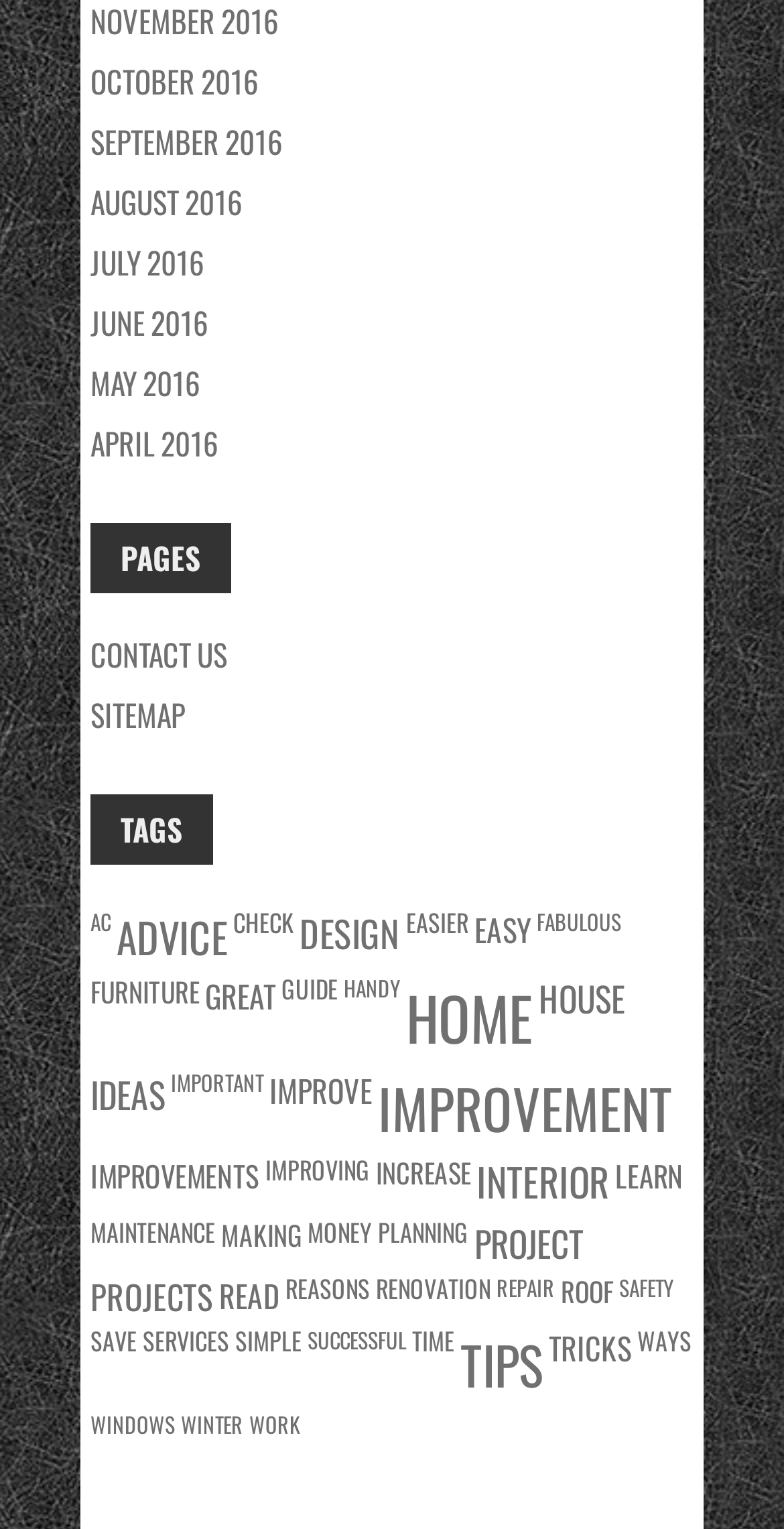Specify the bounding box coordinates for the region that must be clicked to perform the given instruction: "Visit the 'Boost Your Rank In The CS2 Game Easily' page".

None